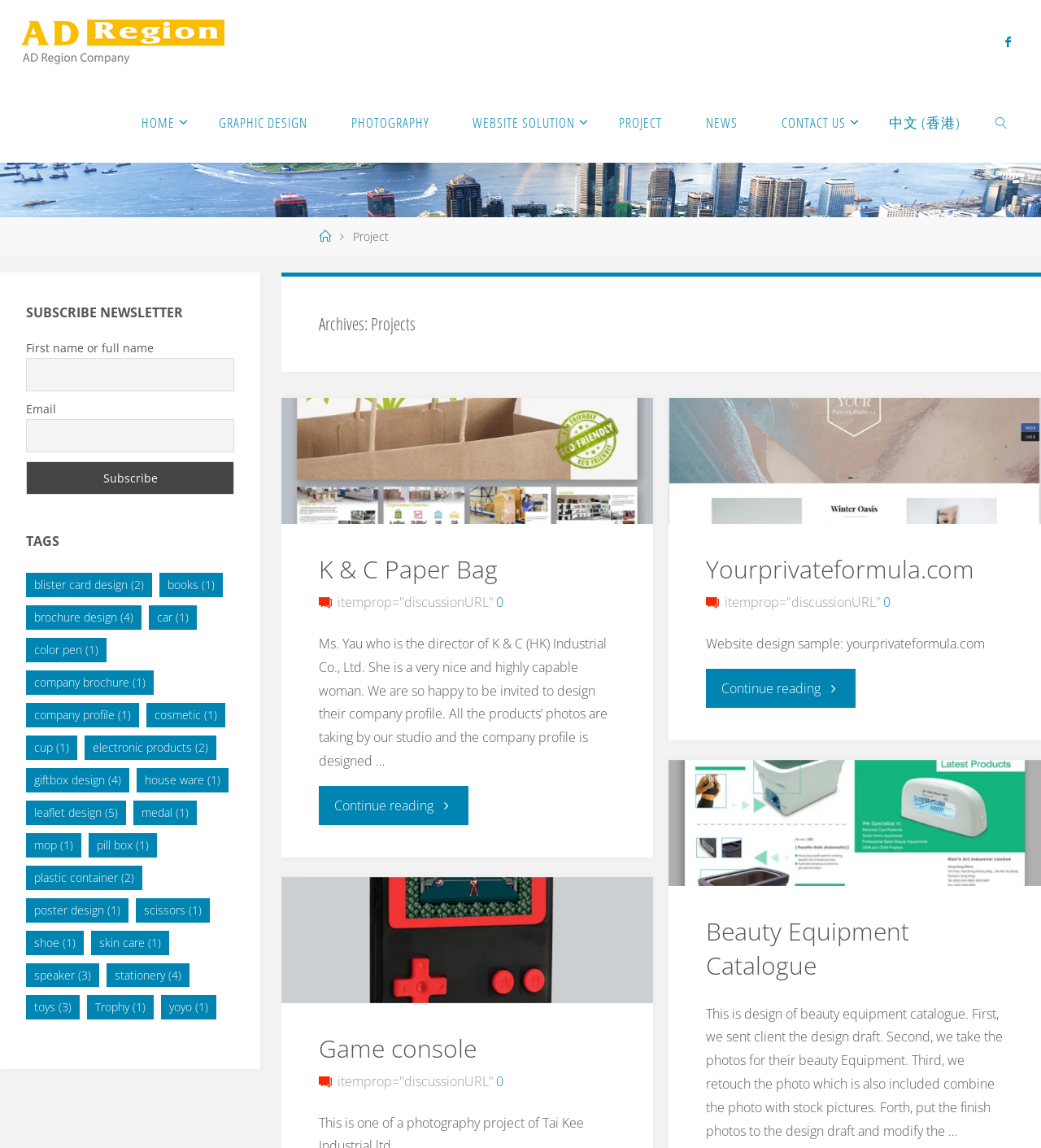Find the bounding box coordinates corresponding to the UI element with the description: "title="K & C Paper Bag"". The coordinates should be formatted as [left, top, right, bottom], with values as floats between 0 and 1.

[0.27, 0.347, 0.628, 0.457]